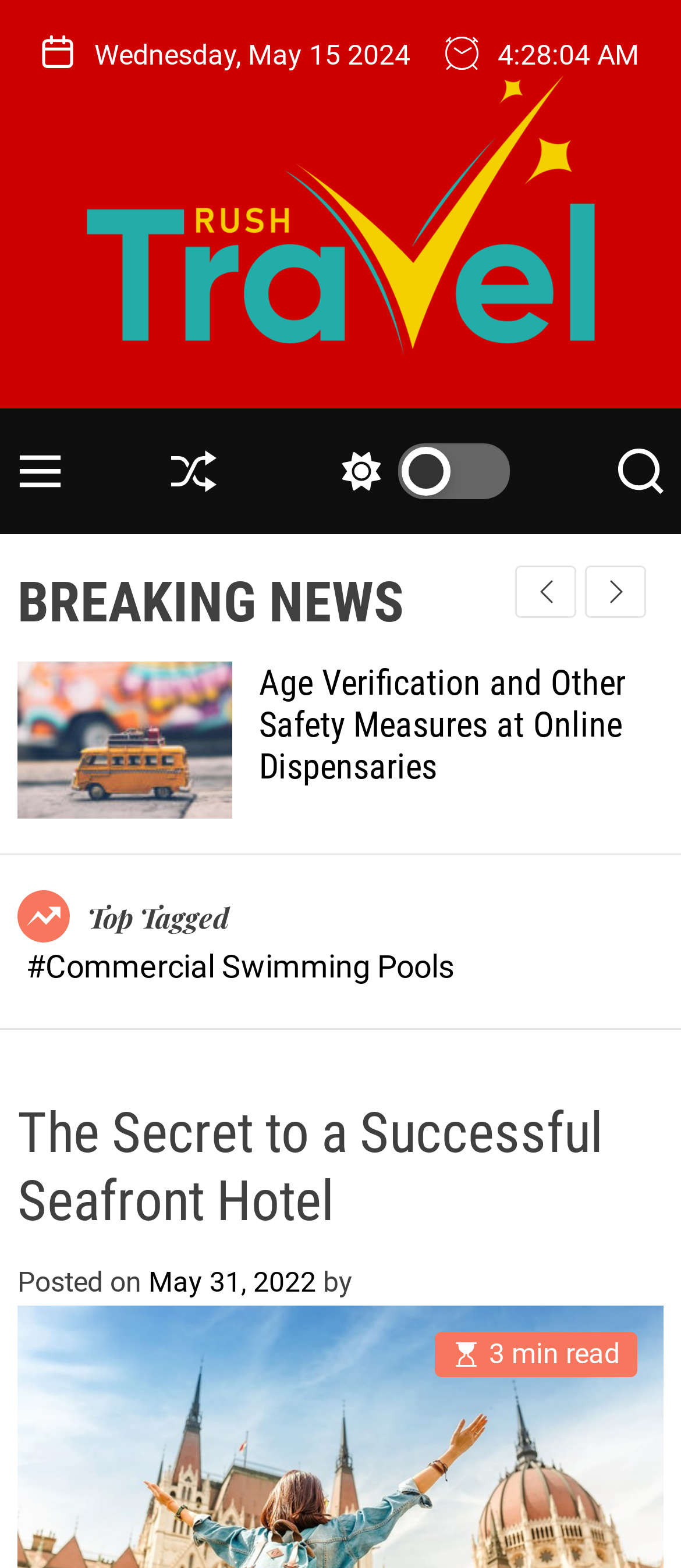What is the tag of the article?
Answer the question with a detailed and thorough explanation.

I found the tag of the article by looking at the link element with the text '#Commercial Swimming Pools', which indicates that the article is tagged with this category.